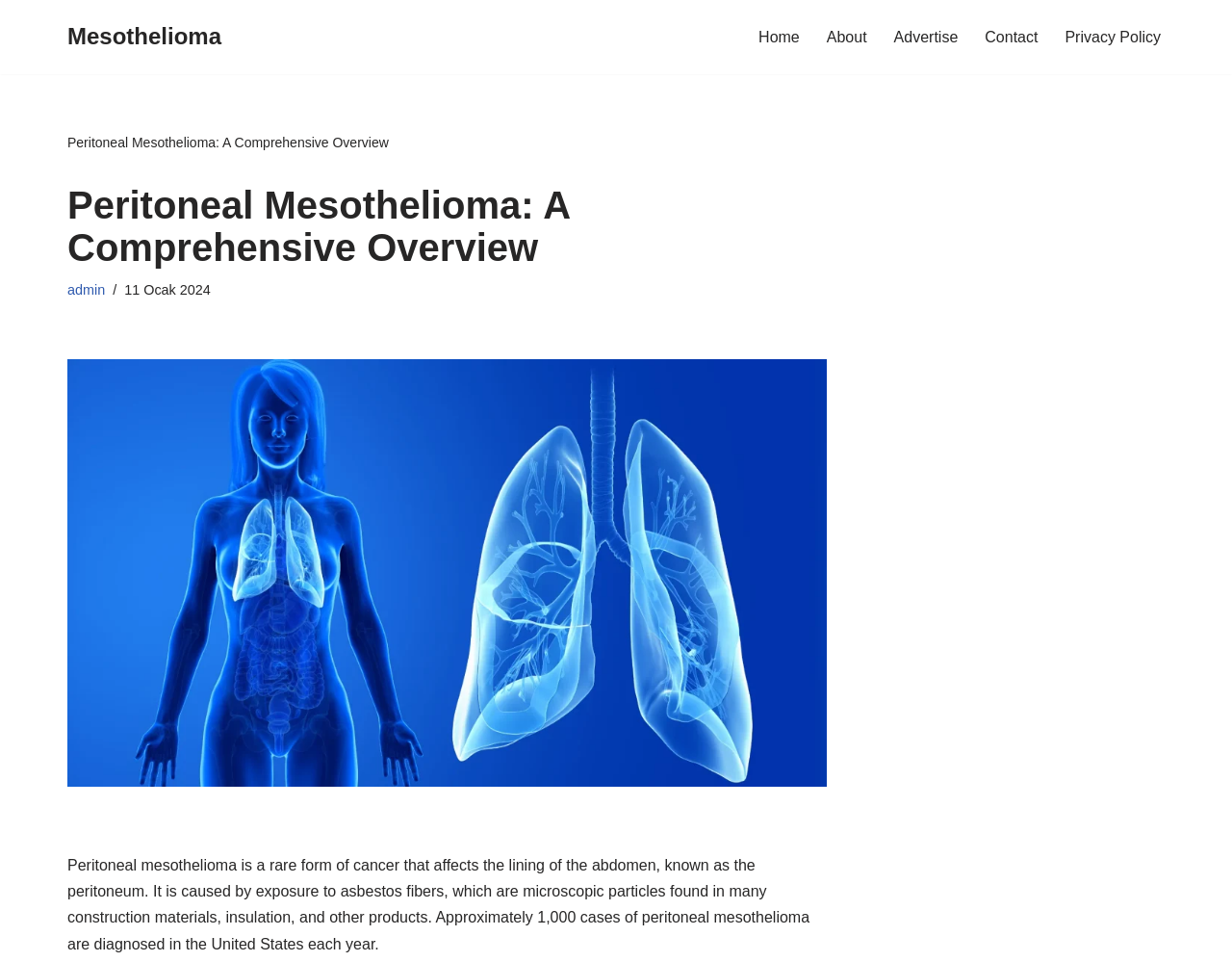How many cases of peritoneal mesothelioma are diagnosed in the US each year? Look at the image and give a one-word or short phrase answer.

Approximately 1,000